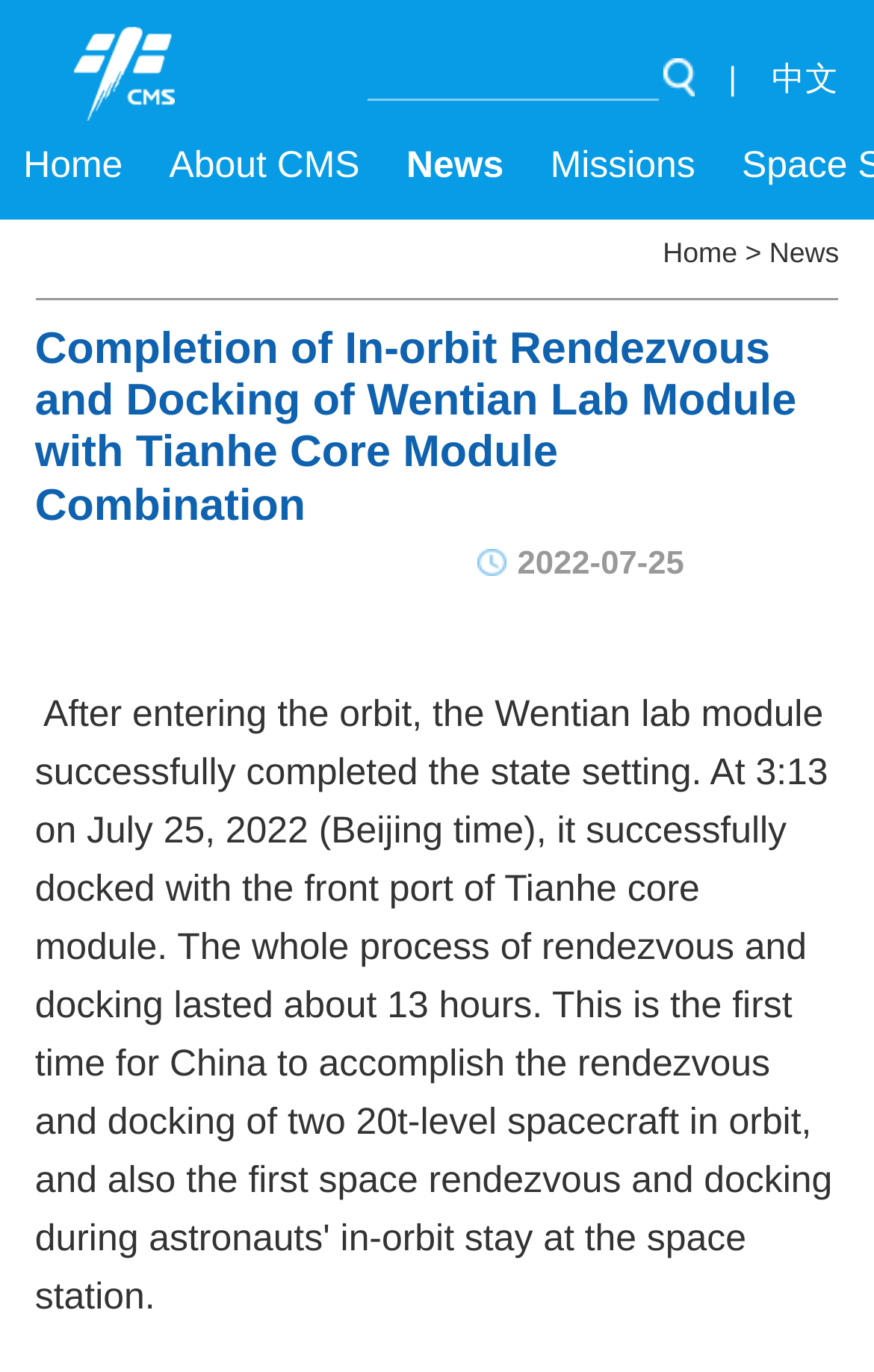From the element description parent_node: Home, predict the bounding box coordinates of the UI element. The coordinates must be specified in the format (top-left x, top-left y, bottom-right x, bottom-right y) and should be within the 0 to 1 range.

[0.0, 0.0, 1.0, 0.088]